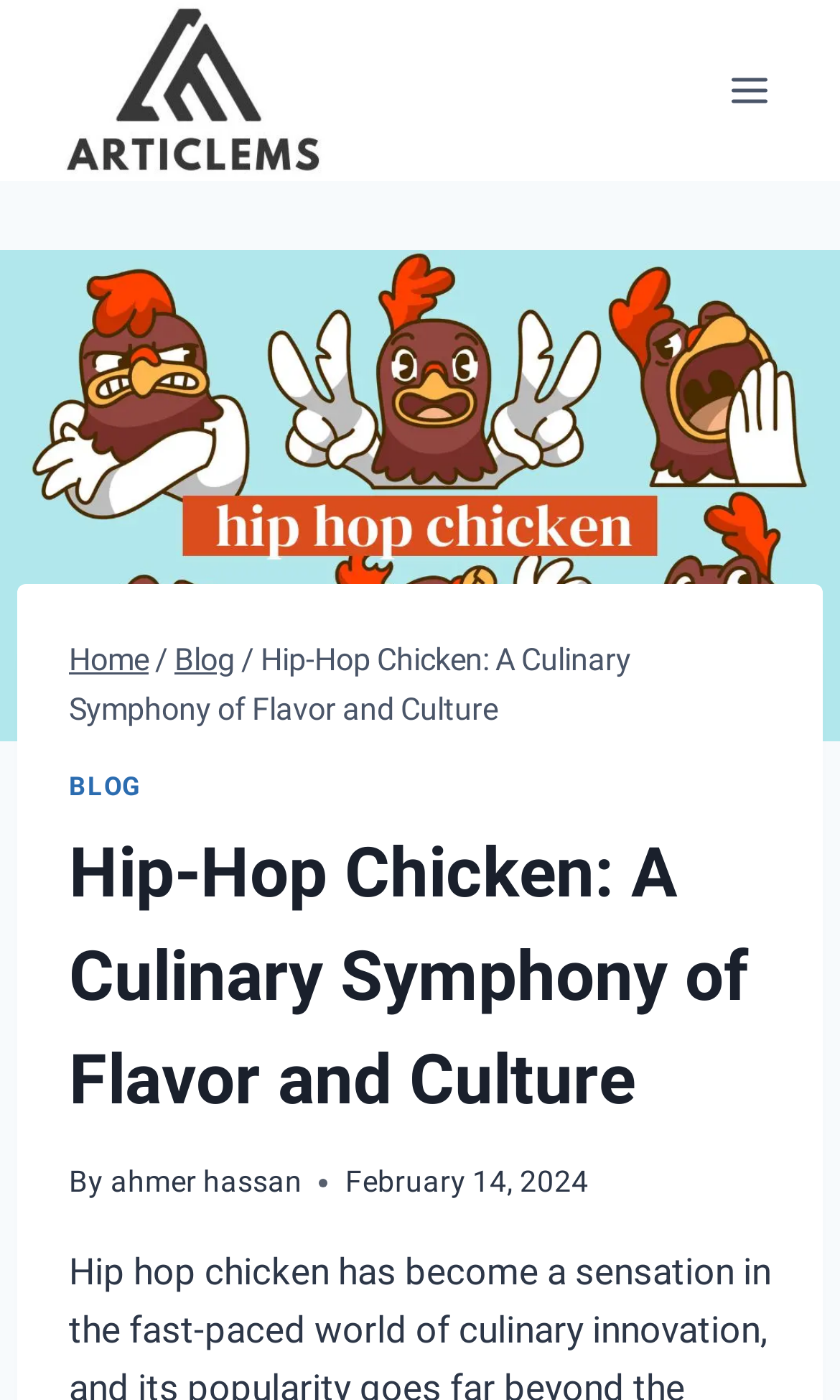Mark the bounding box of the element that matches the following description: "alt="Articlems.com"".

[0.062, 0.0, 0.395, 0.129]